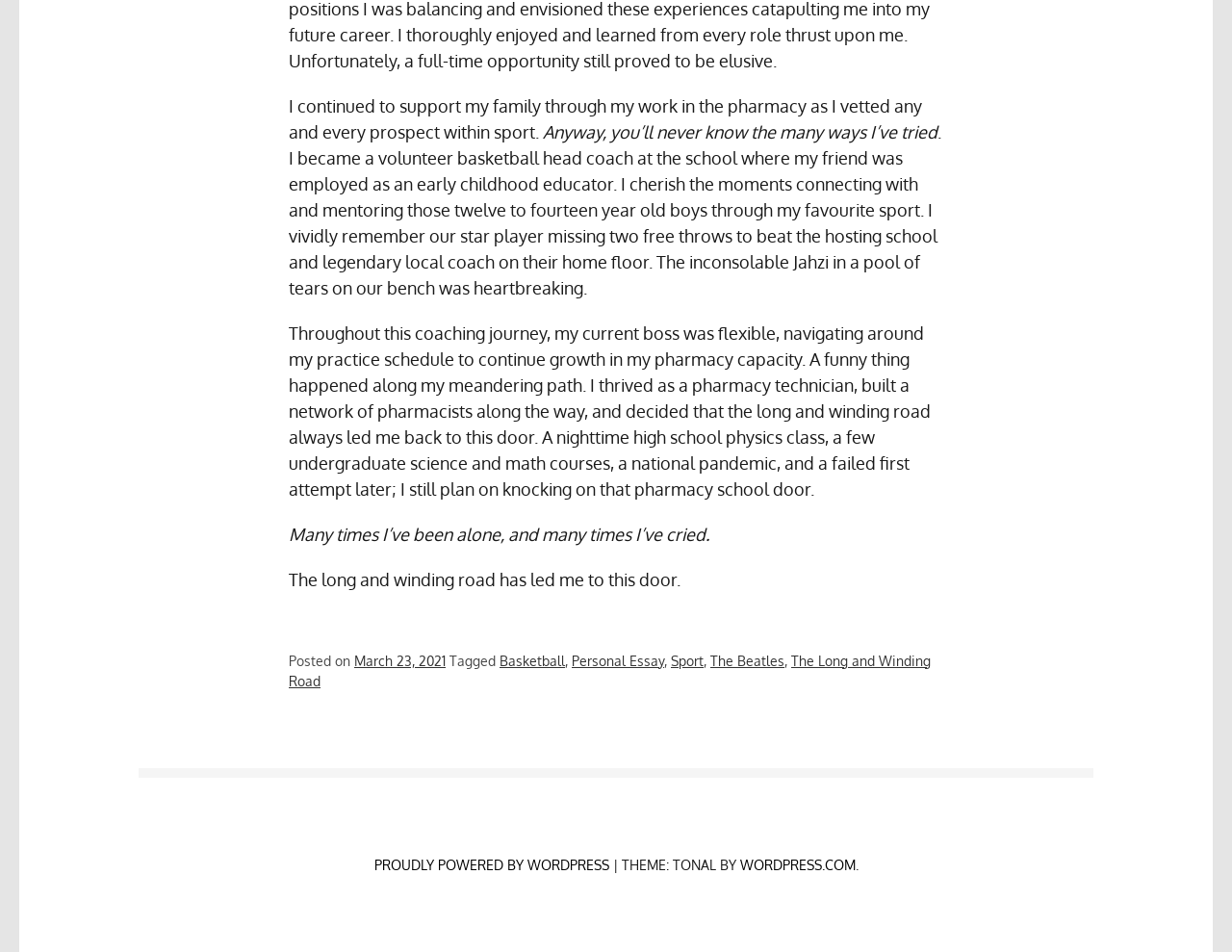Please provide the bounding box coordinates for the element that needs to be clicked to perform the instruction: "Click on the link to view the WordPress website". The coordinates must consist of four float numbers between 0 and 1, formatted as [left, top, right, bottom].

[0.6, 0.9, 0.694, 0.917]